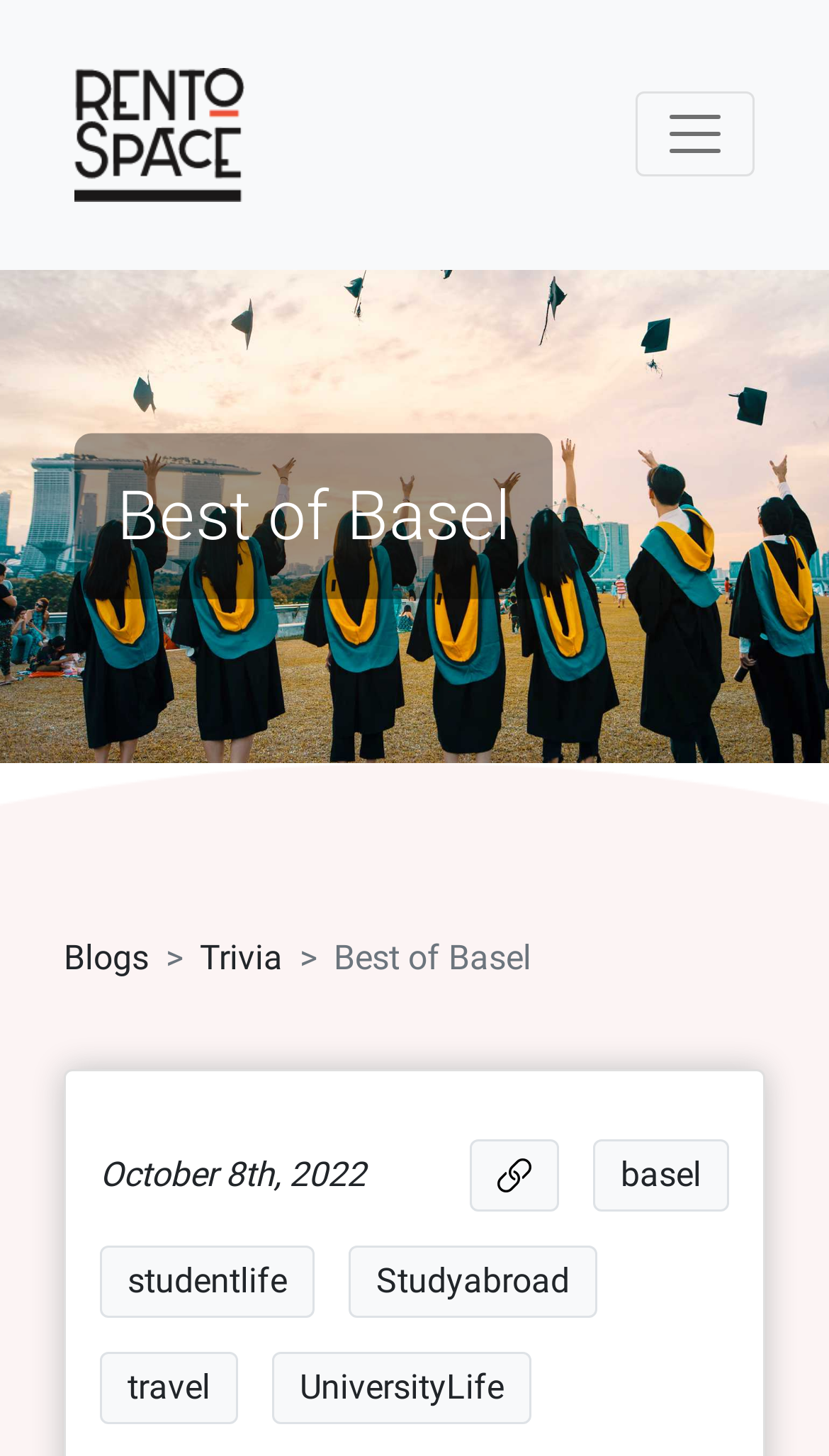Identify the bounding box coordinates of the clickable region necessary to fulfill the following instruction: "Go to Blogs". The bounding box coordinates should be four float numbers between 0 and 1, i.e., [left, top, right, bottom].

[0.077, 0.644, 0.179, 0.672]